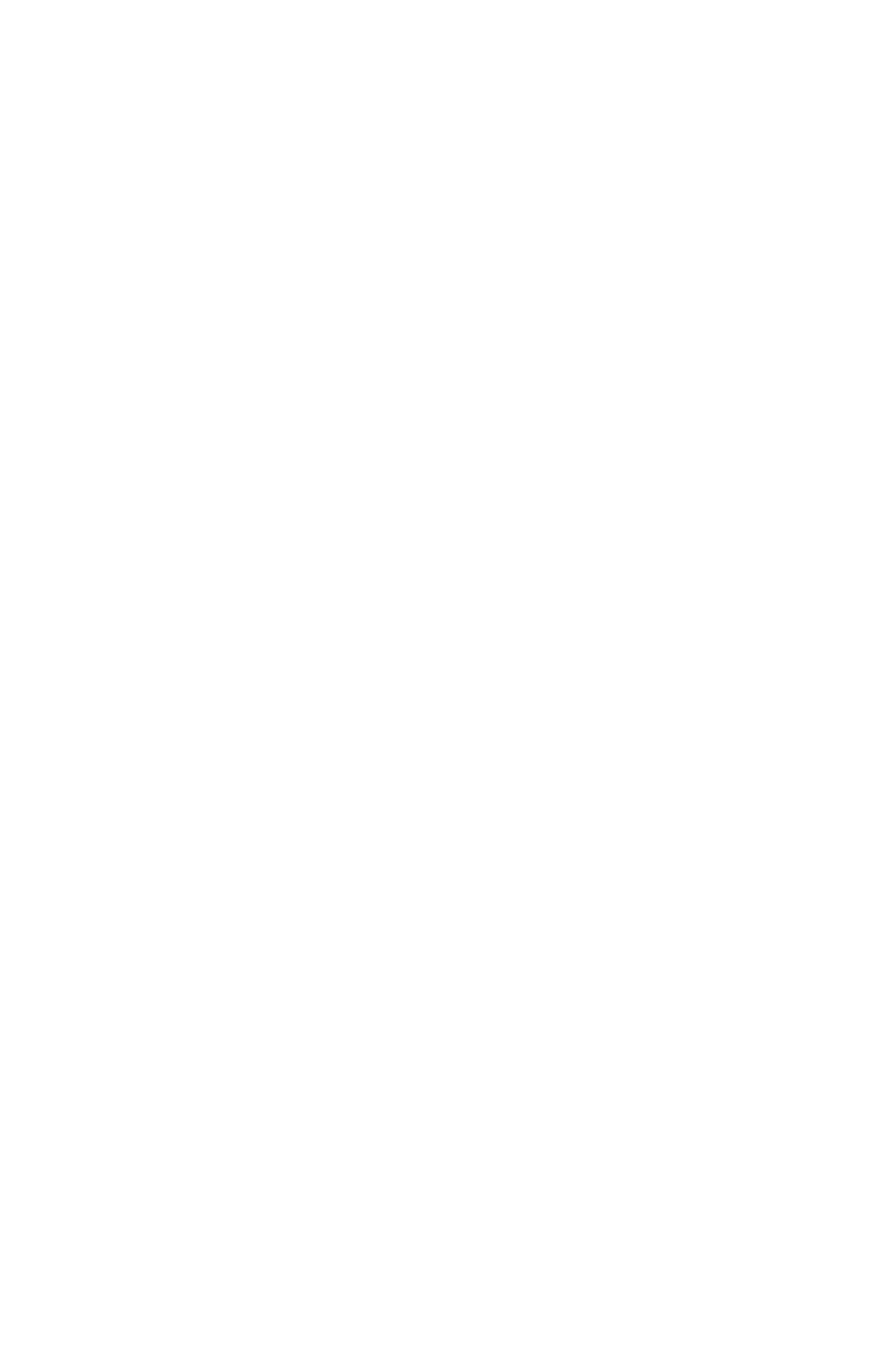What is the phone number?
Provide a detailed and extensive answer to the question.

The phone number can be found at the top of the webpage, in the static text element with the bounding box coordinates [0.101, 0.295, 0.391, 0.323].